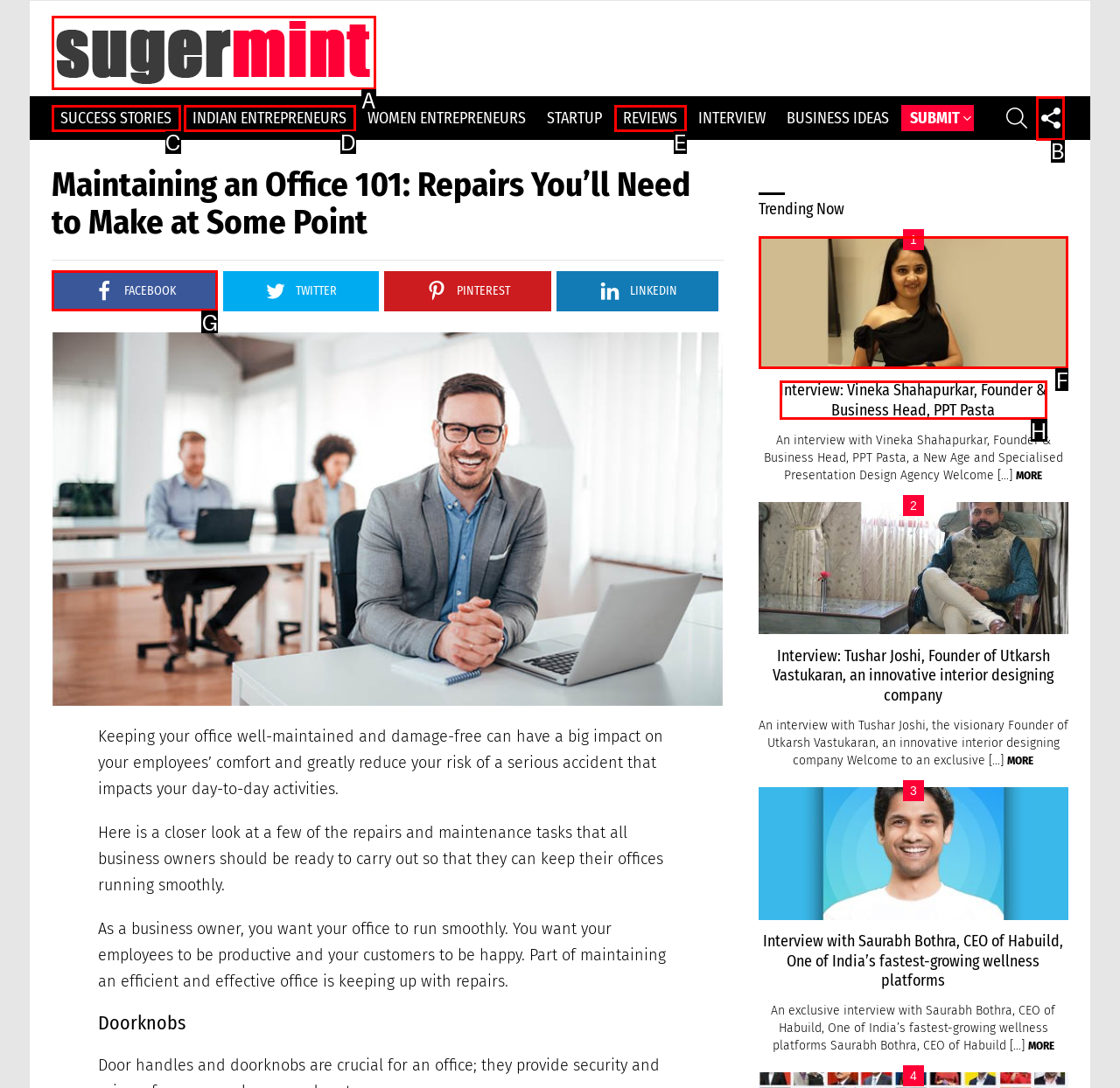Please determine which option aligns with the description: alt="Suger Mint". Respond with the option’s letter directly from the available choices.

A